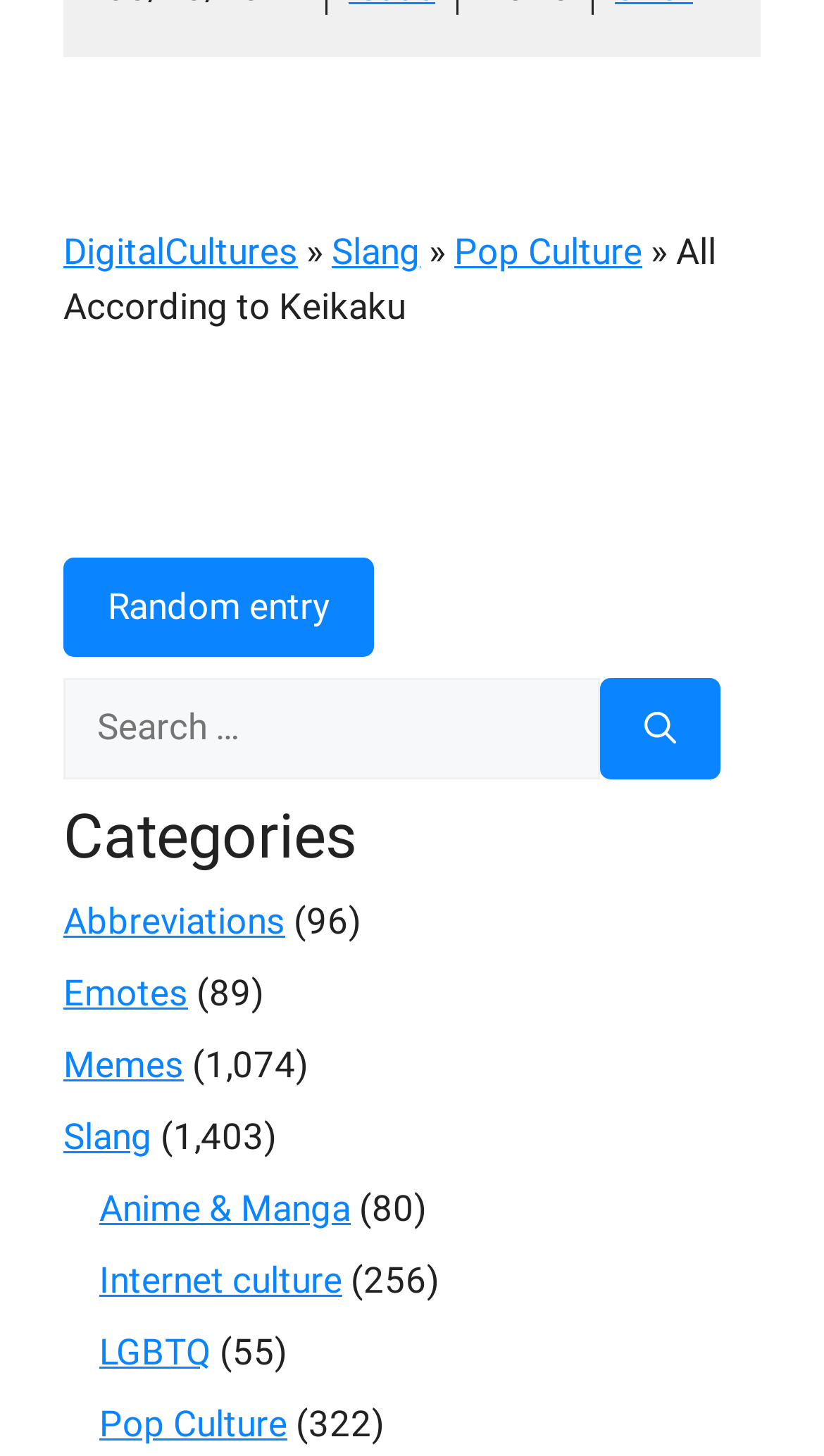Please identify the bounding box coordinates of the element I should click to complete this instruction: 'Explore Slang'. The coordinates should be given as four float numbers between 0 and 1, like this: [left, top, right, bottom].

[0.077, 0.765, 0.185, 0.794]